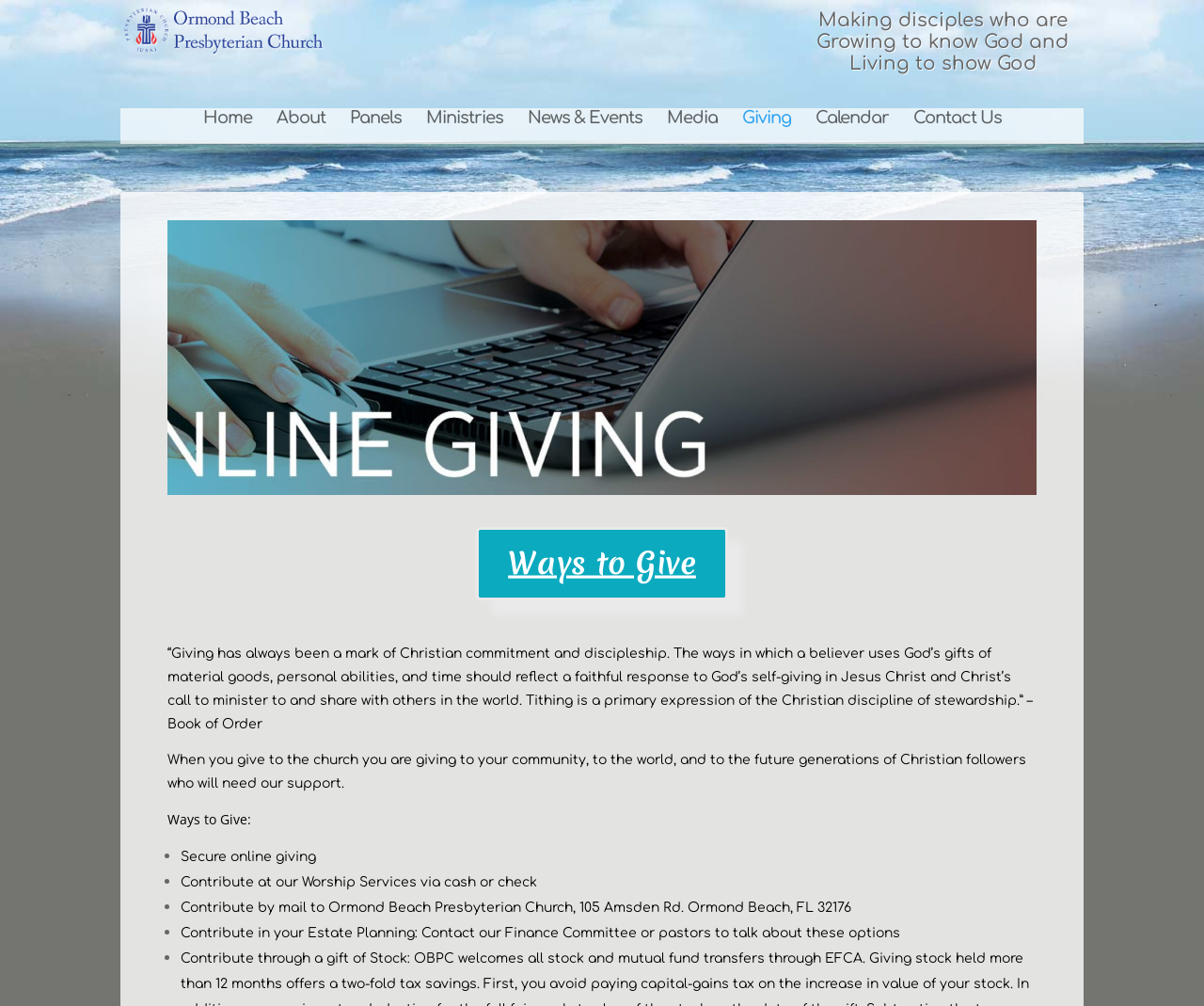What is the name of the church?
Ensure your answer is thorough and detailed.

The name of the church can be found in the image element at the top of the webpage, which has a bounding box coordinate of [0.1, 0.0, 0.374, 0.09]. The OCR text of this image is 'Ormond Beach Presbyterian Church'.